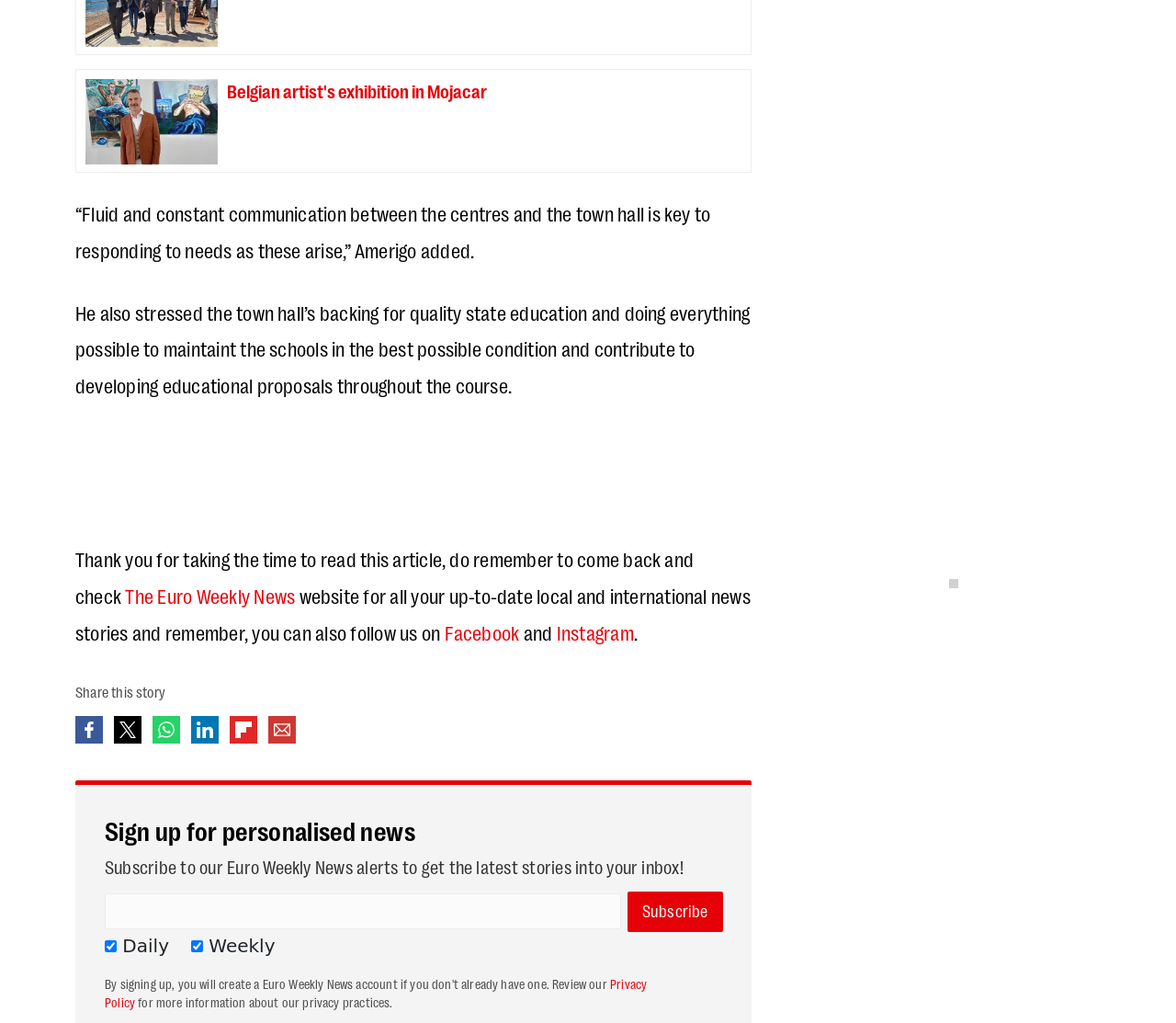What is the purpose of the 'Subscribe' button?
Please use the image to provide an in-depth answer to the question.

The 'Subscribe' button is located below the text 'Subscribe to our Euro Weekly News alerts to get the latest stories into your inbox!', which suggests that its purpose is to allow users to receive news alerts from Euro Weekly News.